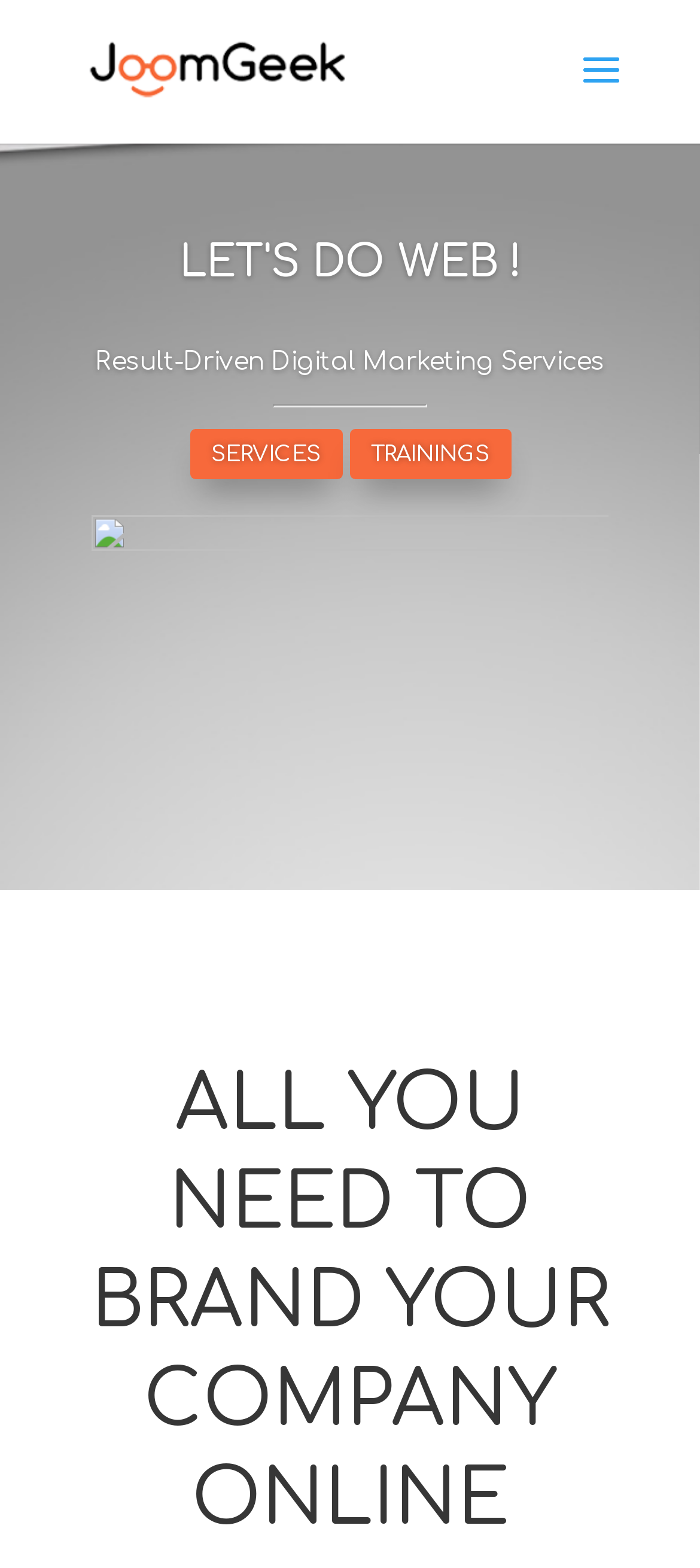Using the information shown in the image, answer the question with as much detail as possible: What is the theme of the webpage?

The theme of the webpage can be inferred from the company name, subheadings, and links, which all suggest that the webpage is related to web development and marketing services.